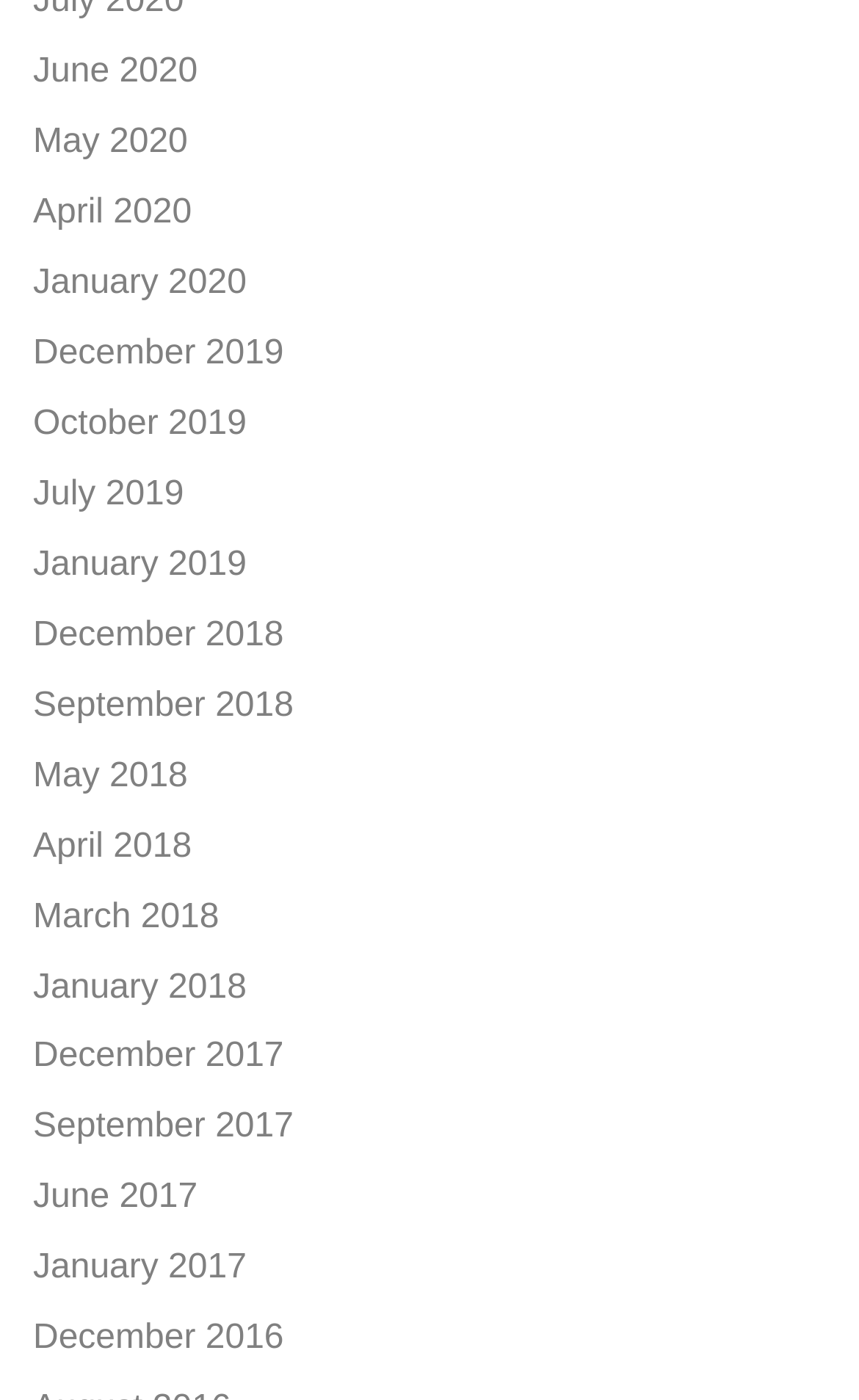Locate the bounding box coordinates of the element that should be clicked to execute the following instruction: "view April 2020".

[0.038, 0.139, 0.223, 0.165]